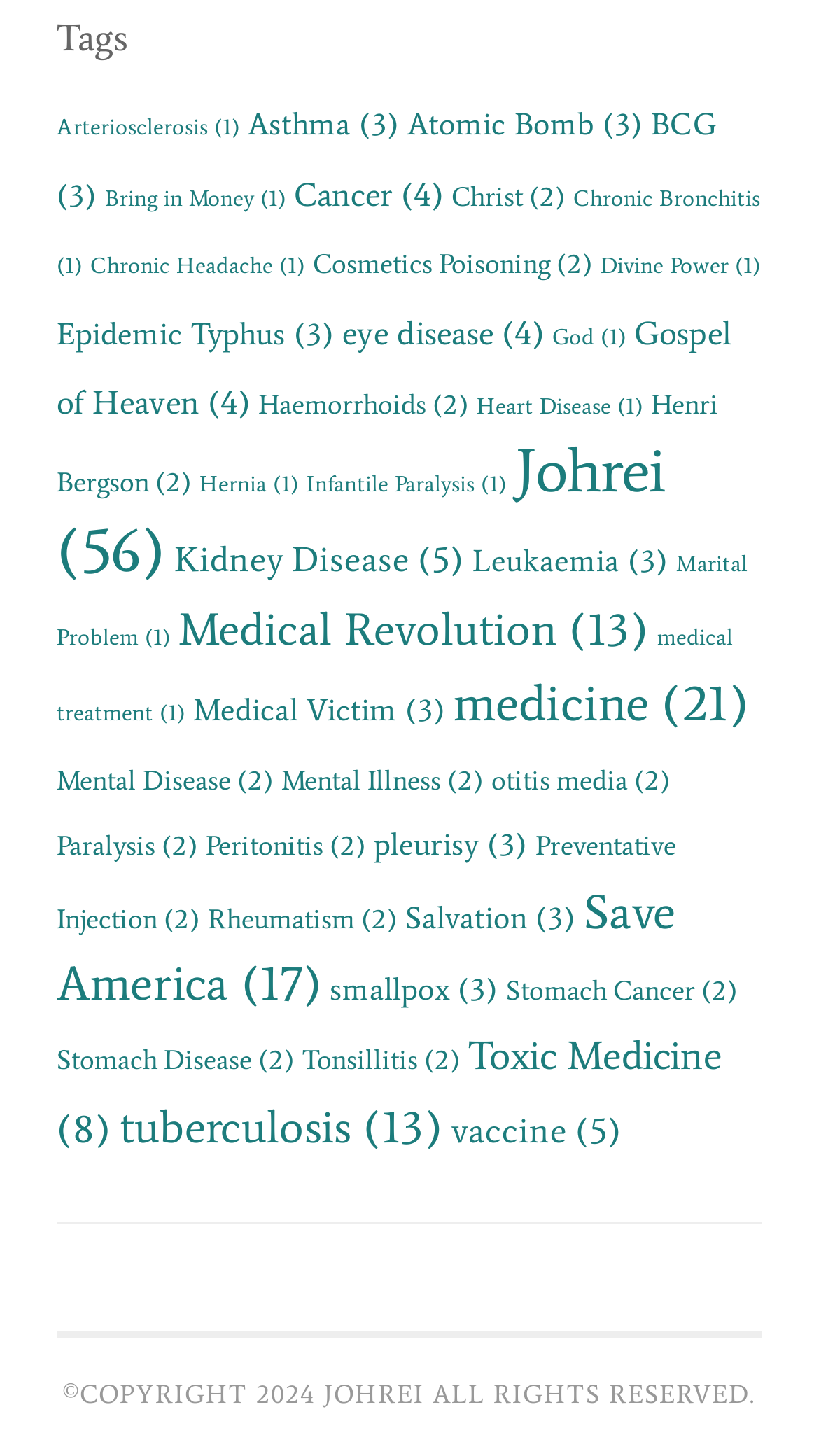Determine the bounding box coordinates for the region that must be clicked to execute the following instruction: "Click on Arteriosclerosis".

[0.069, 0.079, 0.292, 0.097]